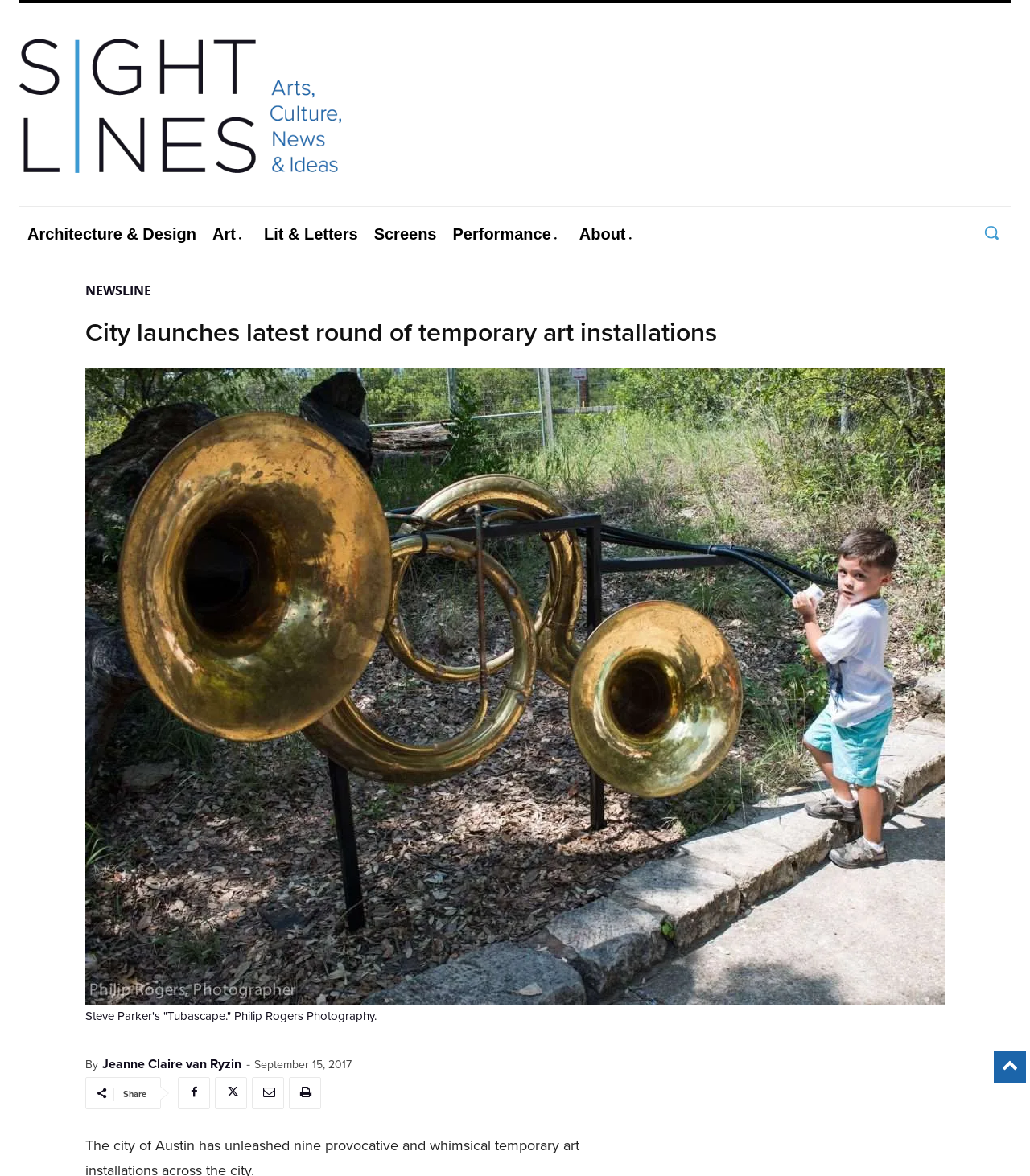Please predict the bounding box coordinates of the element's region where a click is necessary to complete the following instruction: "Read about City launches latest round of temporary art installations". The coordinates should be represented by four float numbers between 0 and 1, i.e., [left, top, right, bottom].

[0.083, 0.266, 0.696, 0.3]